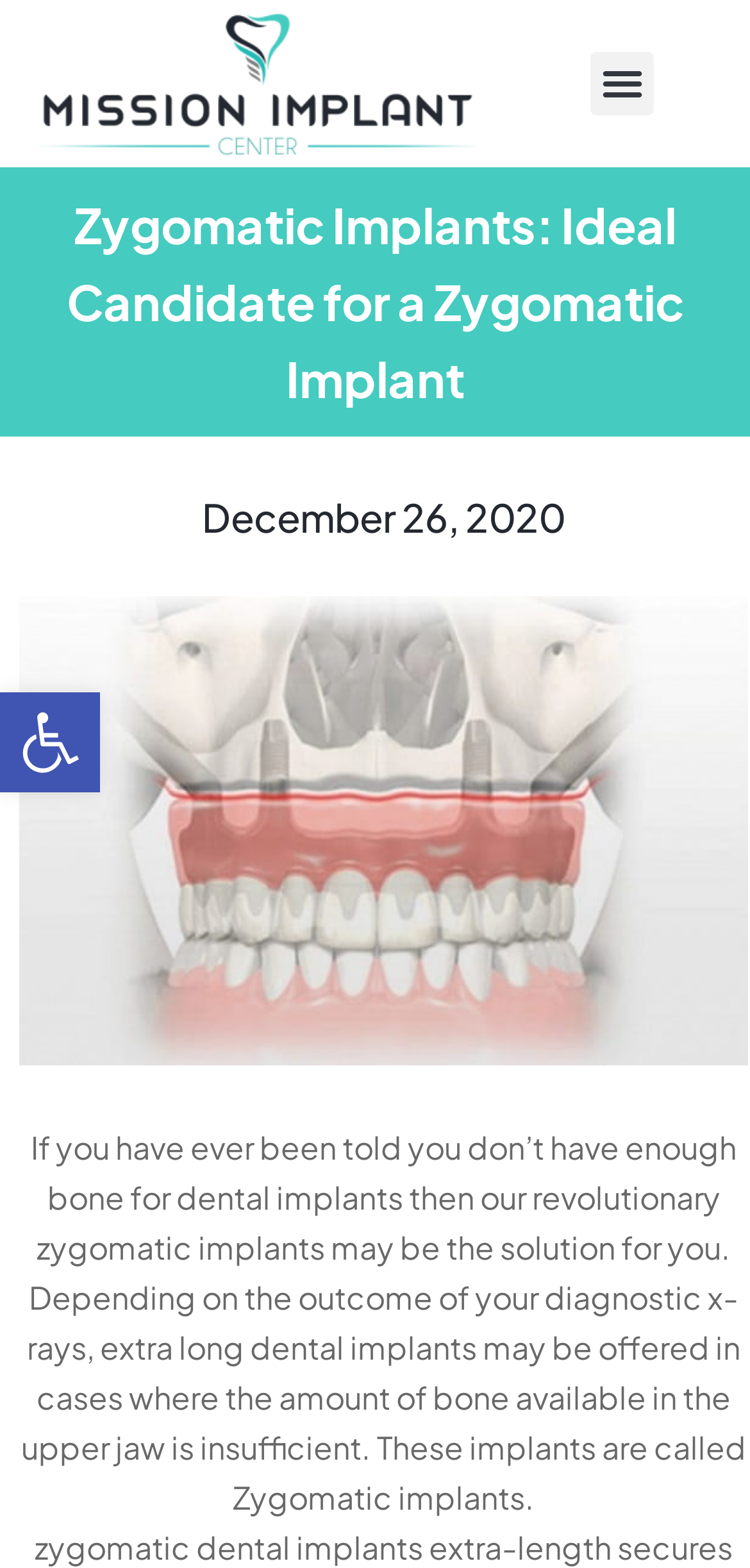What is the solution being discussed on the webpage?
Provide a thorough and detailed answer to the question.

According to the StaticText, the solution being discussed on the webpage is zygomatic implants, which are offered in cases where the amount of bone available in the upper jaw is insufficient.